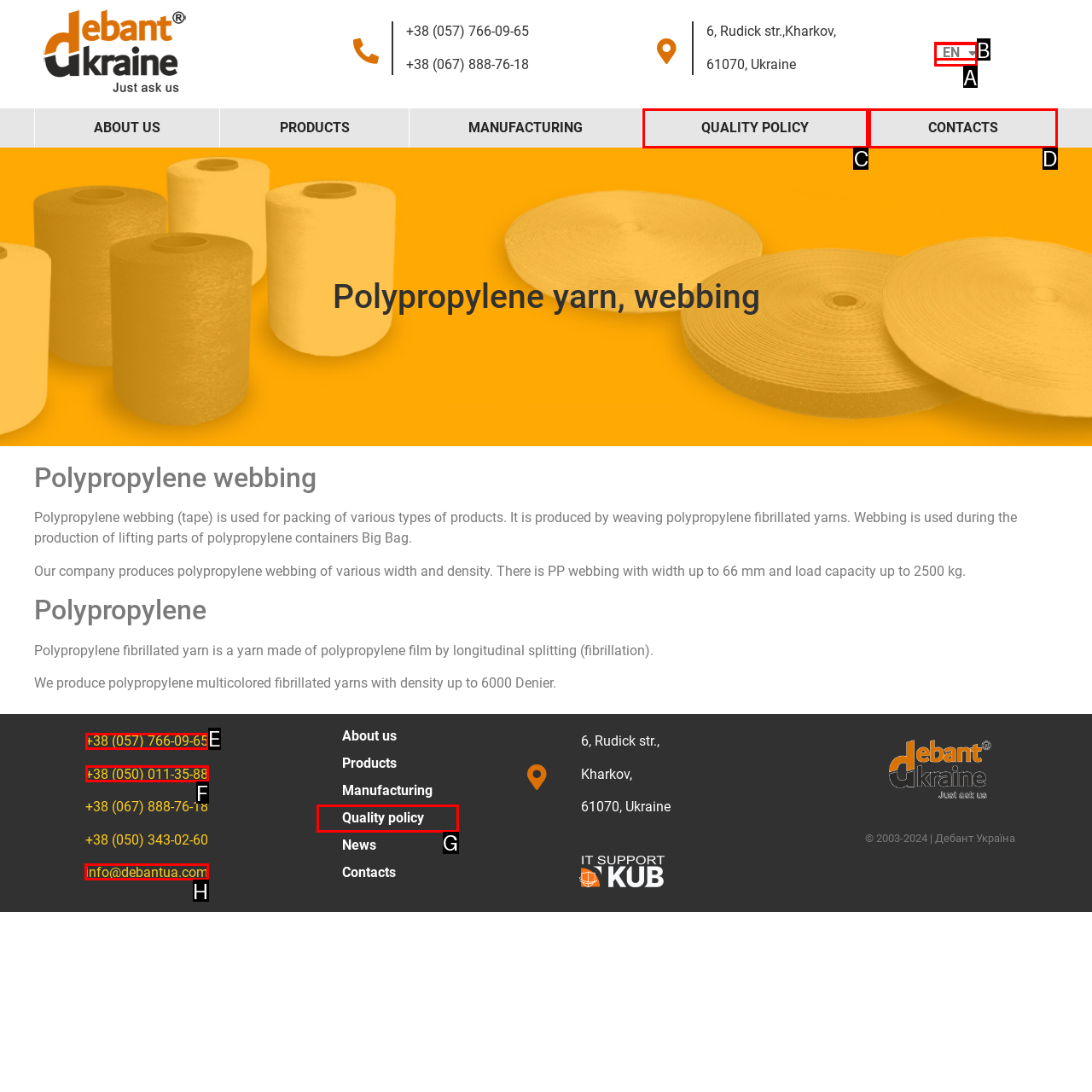Decide which HTML element to click to complete the task: Send an email to info@debantua.com Provide the letter of the appropriate option.

H